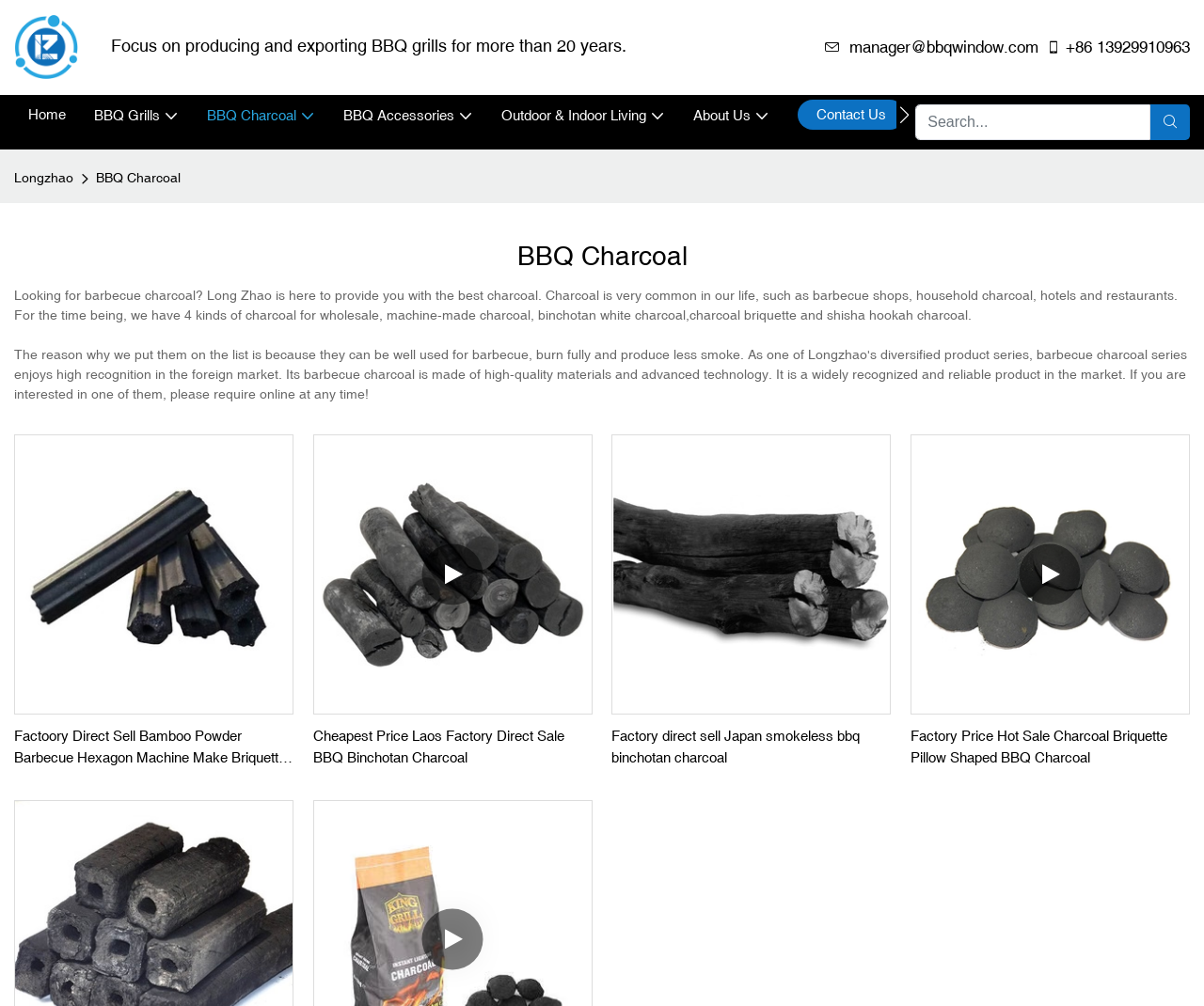Find the bounding box coordinates of the element to click in order to complete the given instruction: "Click on the 'Home' link."

[0.023, 0.099, 0.055, 0.129]